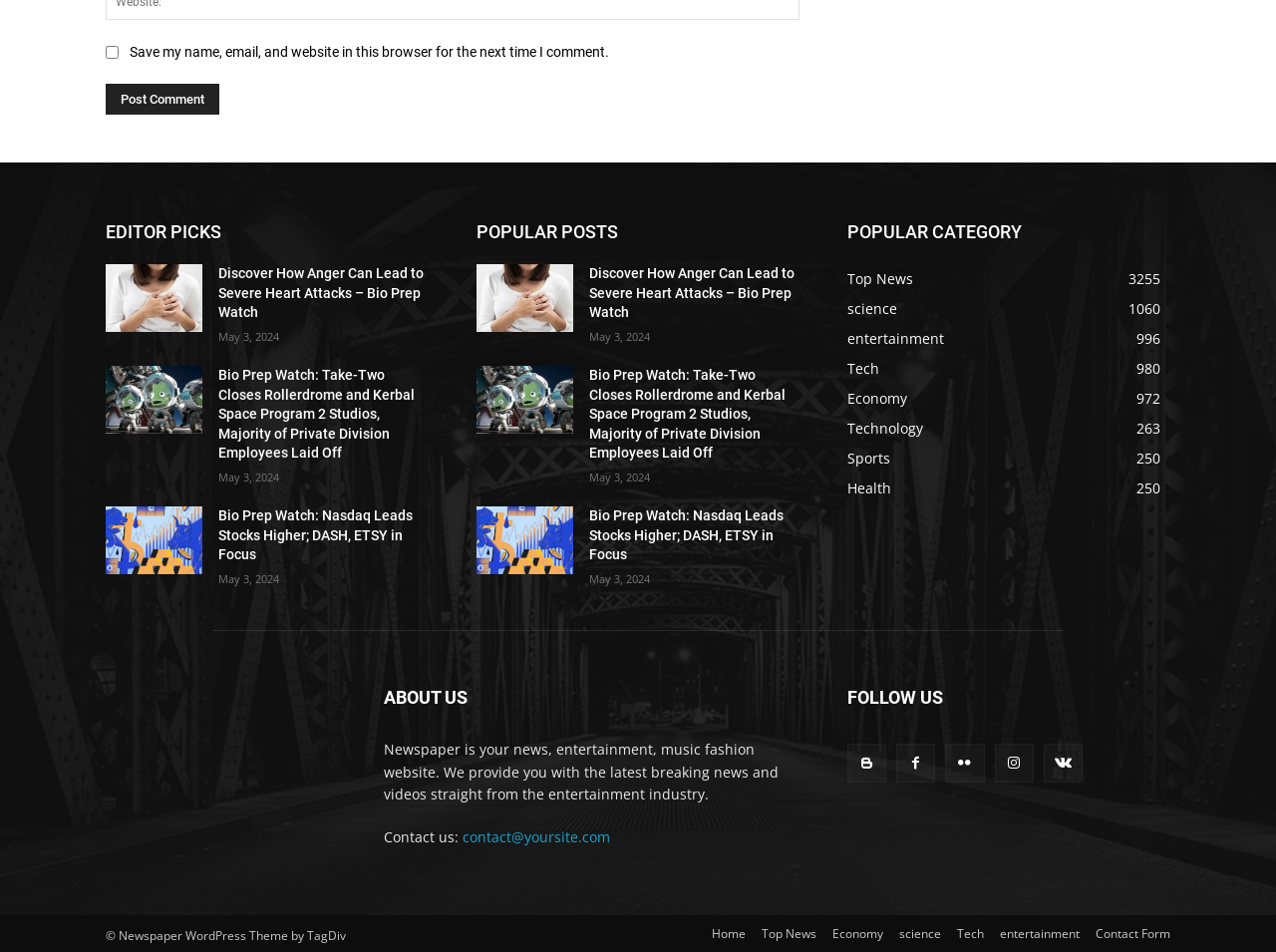Examine the image and give a thorough answer to the following question:
What is the purpose of the checkbox at the top?

The checkbox at the top with the label 'Save my name, email, and website in this browser for the next time I comment.' is used to save the user's comment information for future comments.